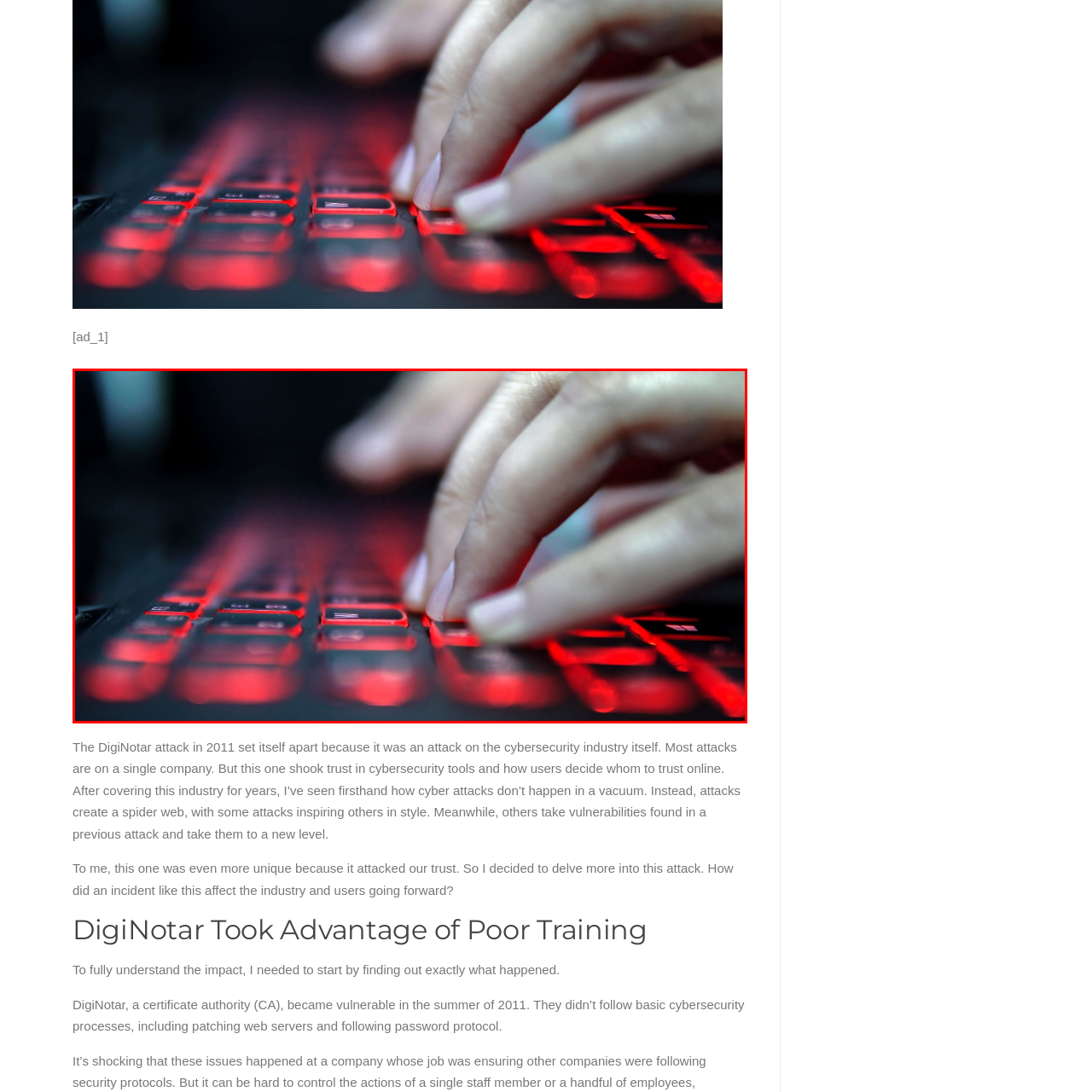What activities might the person be engaged in?
Inspect the image portion within the red bounding box and deliver a detailed answer to the question.

The focus on the fingers poised over the keys suggests active engagement in tasks that may involve coding, data entry, or cybersecurity activities, implying that the person might be engaged in one of these activities.